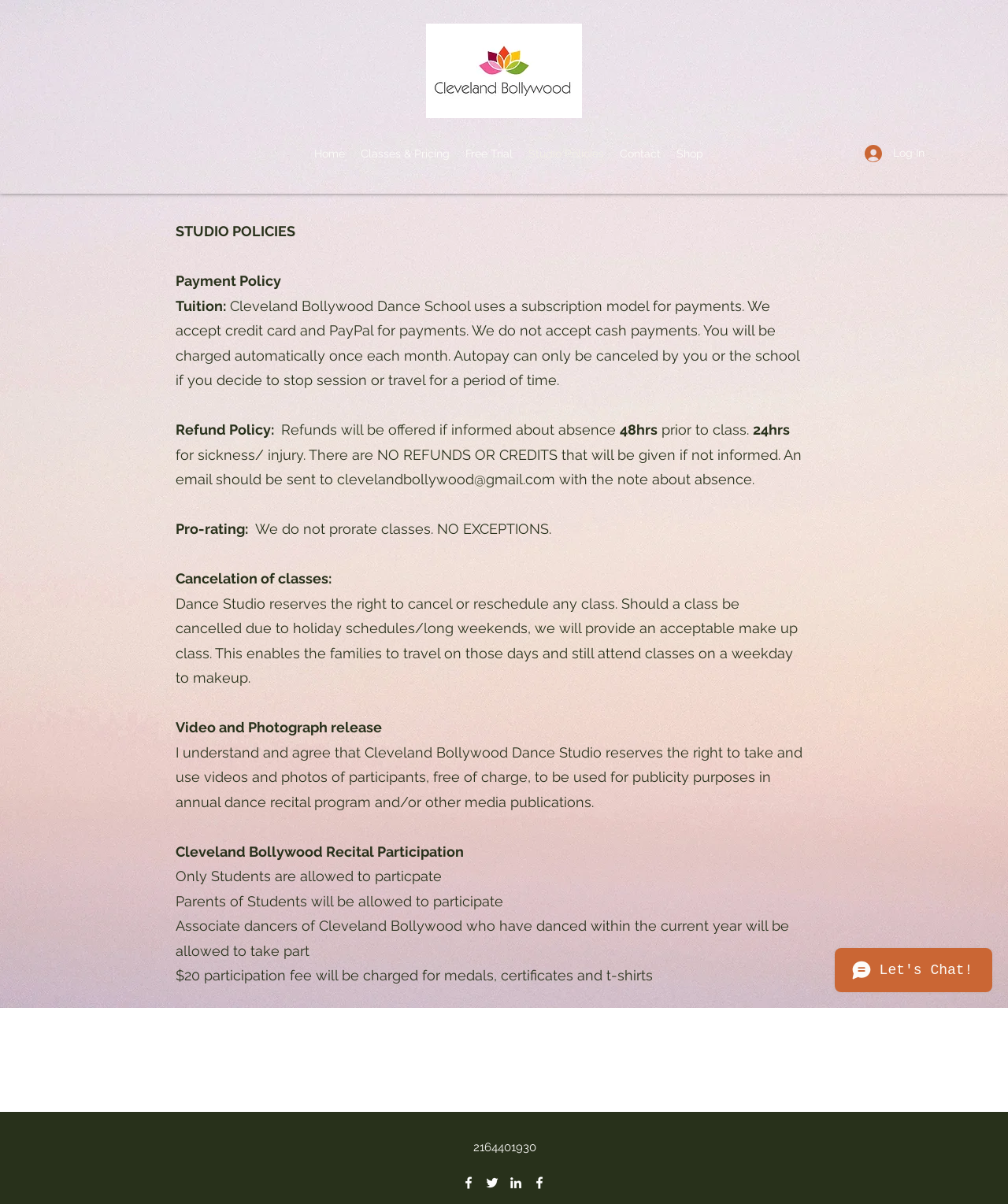How much is the participation fee for medals, certificates, and t-shirts?
Please ensure your answer to the question is detailed and covers all necessary aspects.

The participation fee for medals, certificates, and t-shirts is mentioned in the Cleveland Bollywood Recital Participation section, which states that a $20 participation fee will be charged.